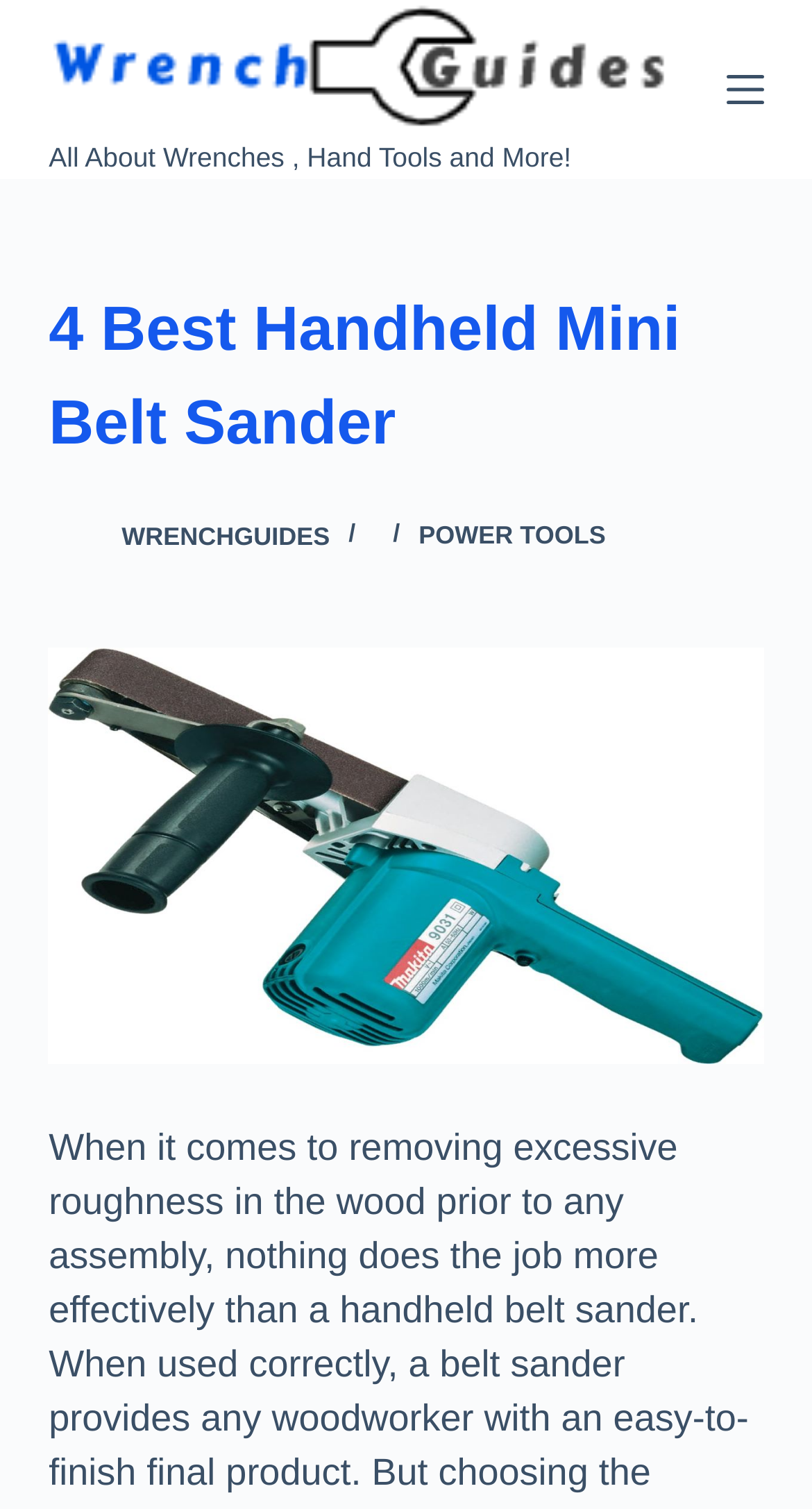Answer this question in one word or a short phrase: How many images are on the webpage?

3